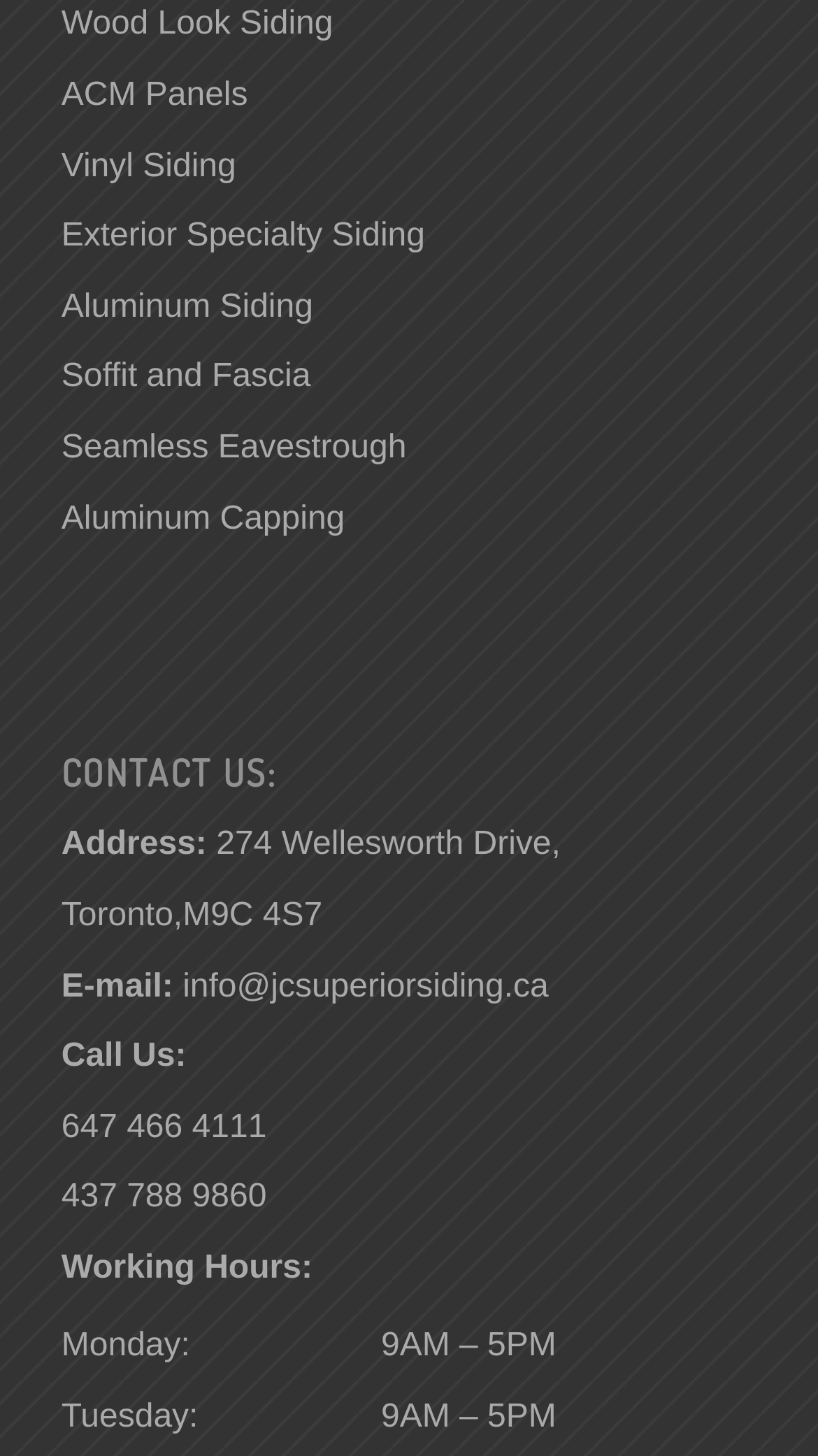Provide the bounding box coordinates for the UI element that is described as: "274 Wellesworth Drive, Toronto,M9C 4S7".

[0.075, 0.611, 0.685, 0.684]